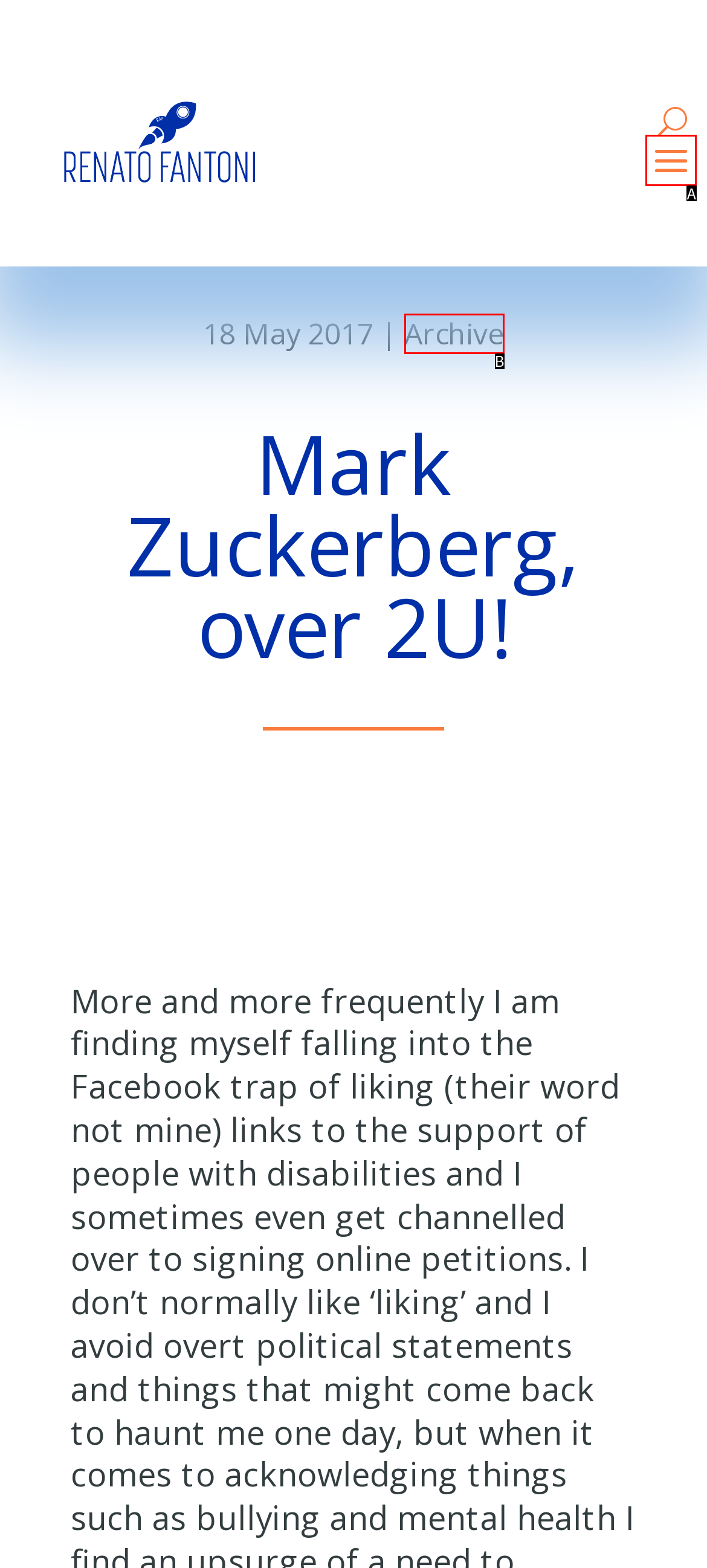Identify the letter of the UI element that fits the description: aria-label="Toggle Off Canvas Content"
Respond with the letter of the option directly.

None